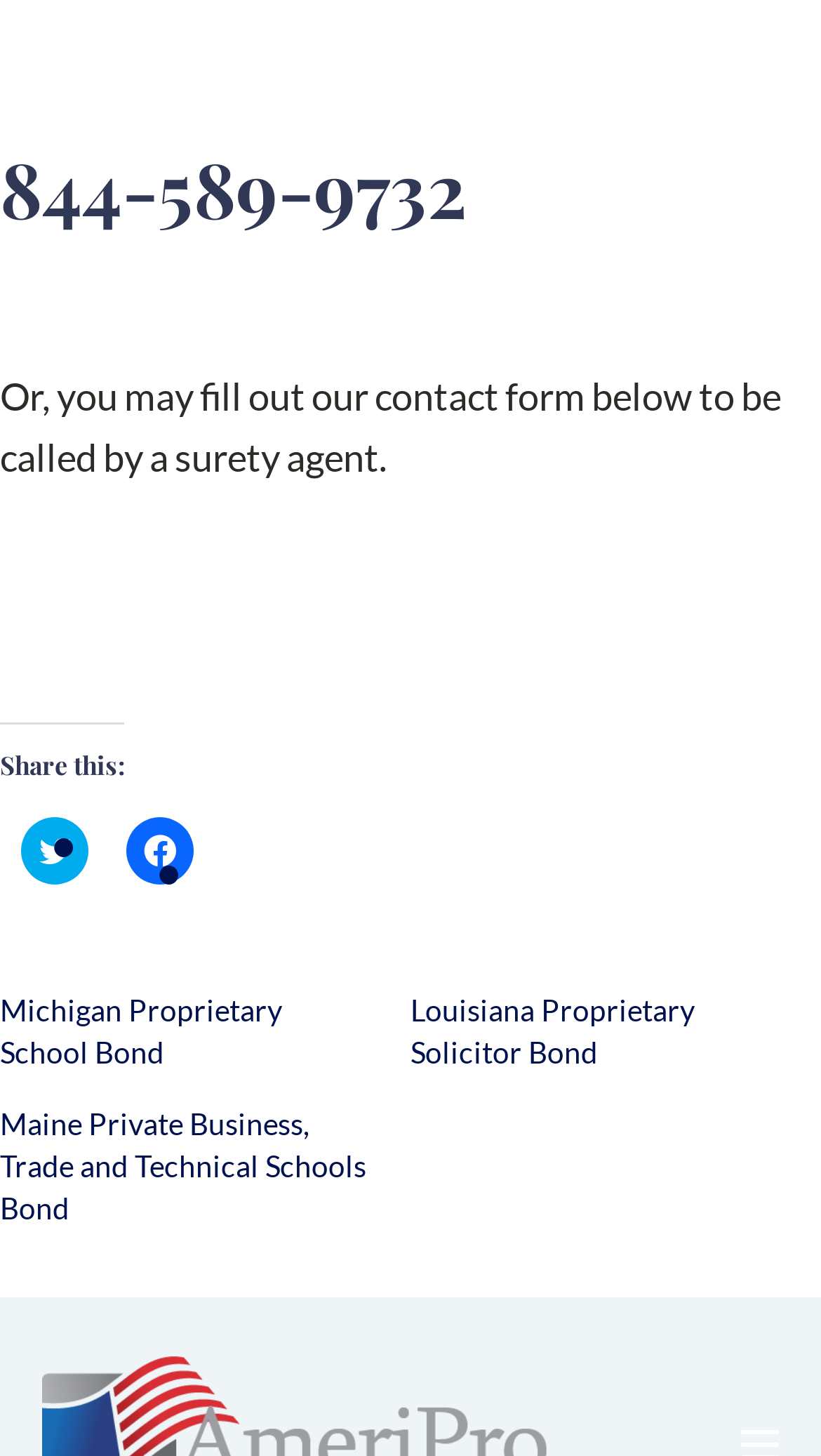Provide your answer in a single word or phrase: 
What is the phone number to contact a surety agent?

844-589-9732